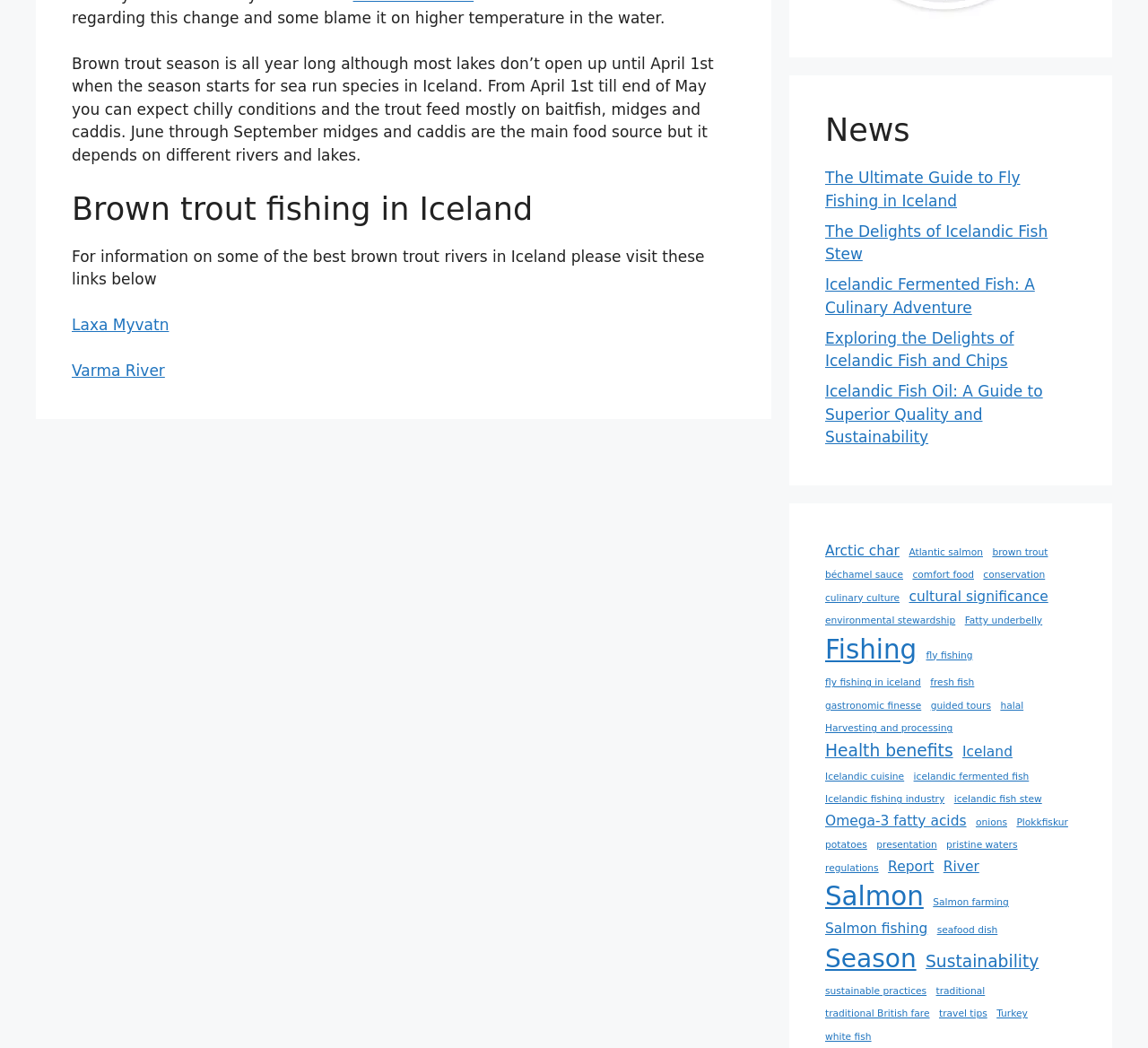Locate the bounding box for the described UI element: "Omega-3 fatty acids". Ensure the coordinates are four float numbers between 0 and 1, formatted as [left, top, right, bottom].

[0.719, 0.774, 0.842, 0.794]